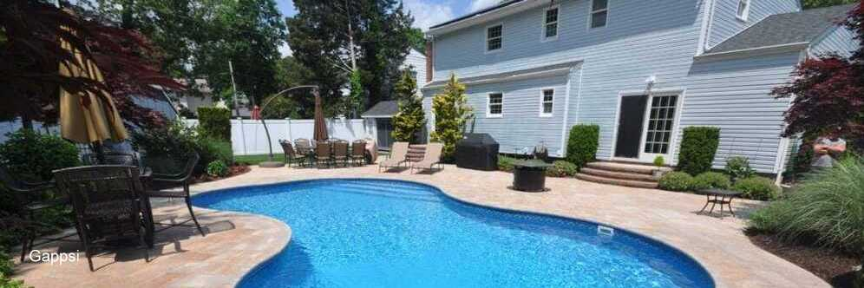What is the material of the patio?
Look at the image and answer the question with a single word or phrase.

Natural stone